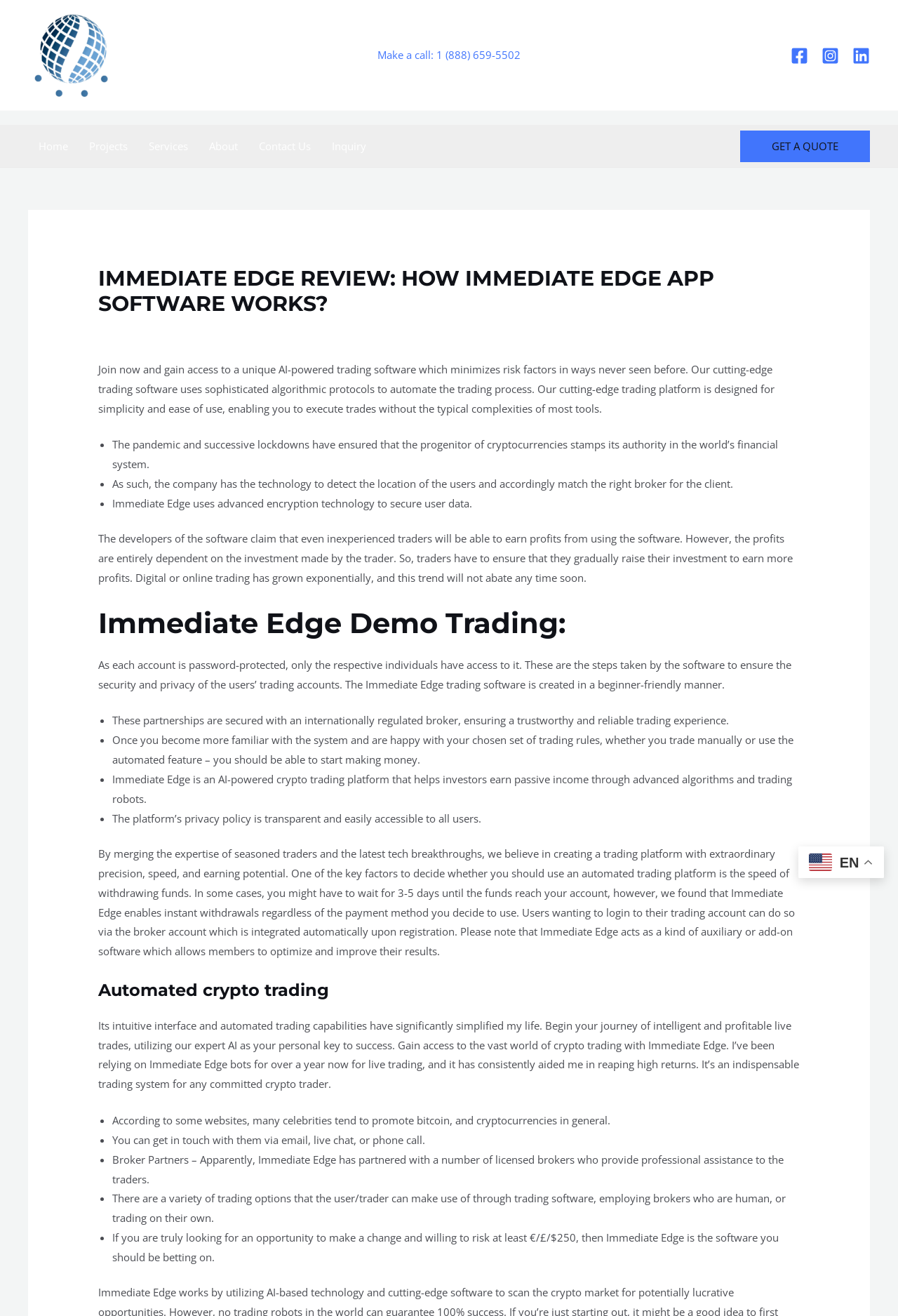Please answer the following question using a single word or phrase: What is the minimum investment required to use Immediate Edge?

€/£/$250